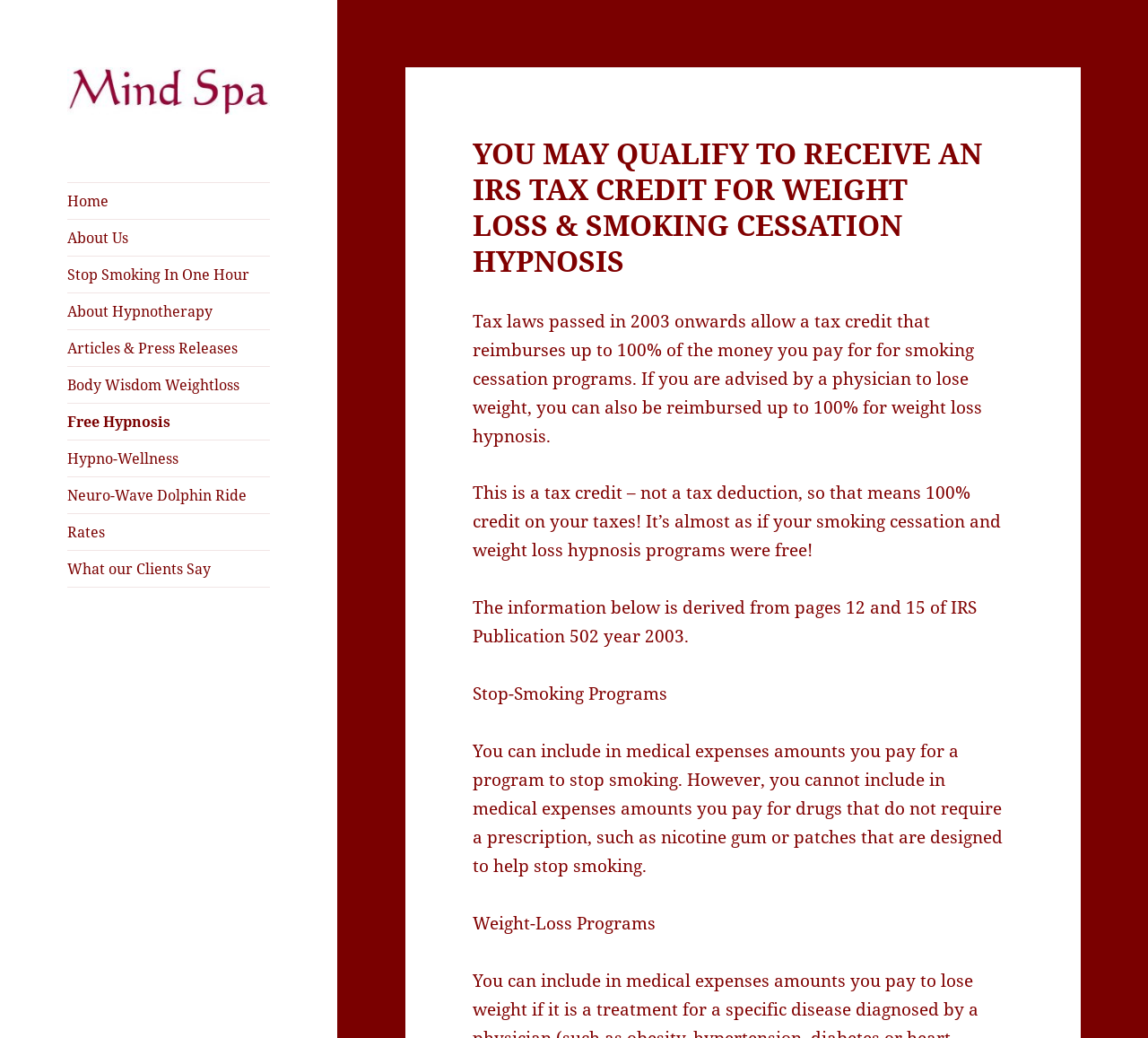Provide a brief response in the form of a single word or phrase:
What services are offered by The Mind Spa?

Hypnotherapy, weight loss, smoking cessation